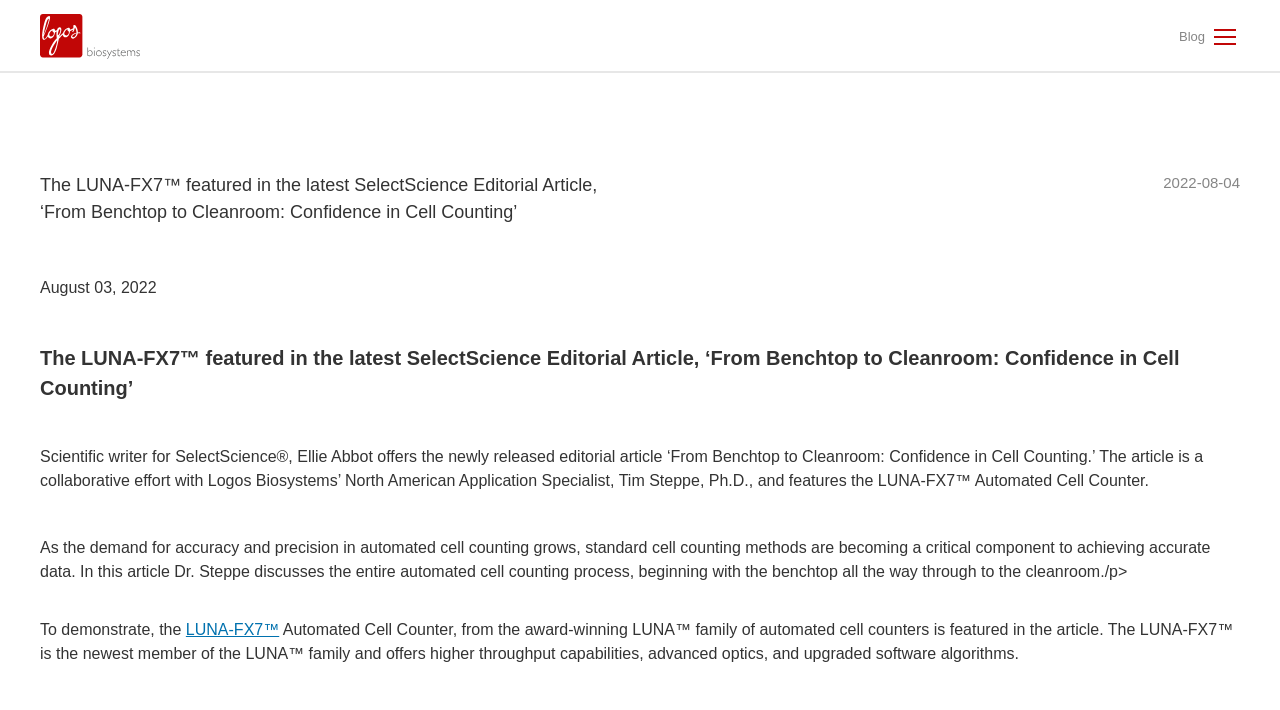Who is the scientific writer for SelectScience?
Examine the image closely and answer the question with as much detail as possible.

I found the scientific writer's name by reading the text in the StaticText element at coordinates [0.031, 0.631, 0.94, 0.689]. The text mentions 'Scientific writer for SelectScience®, Ellie Abbot' which indicates that Ellie Abbot is the scientific writer.